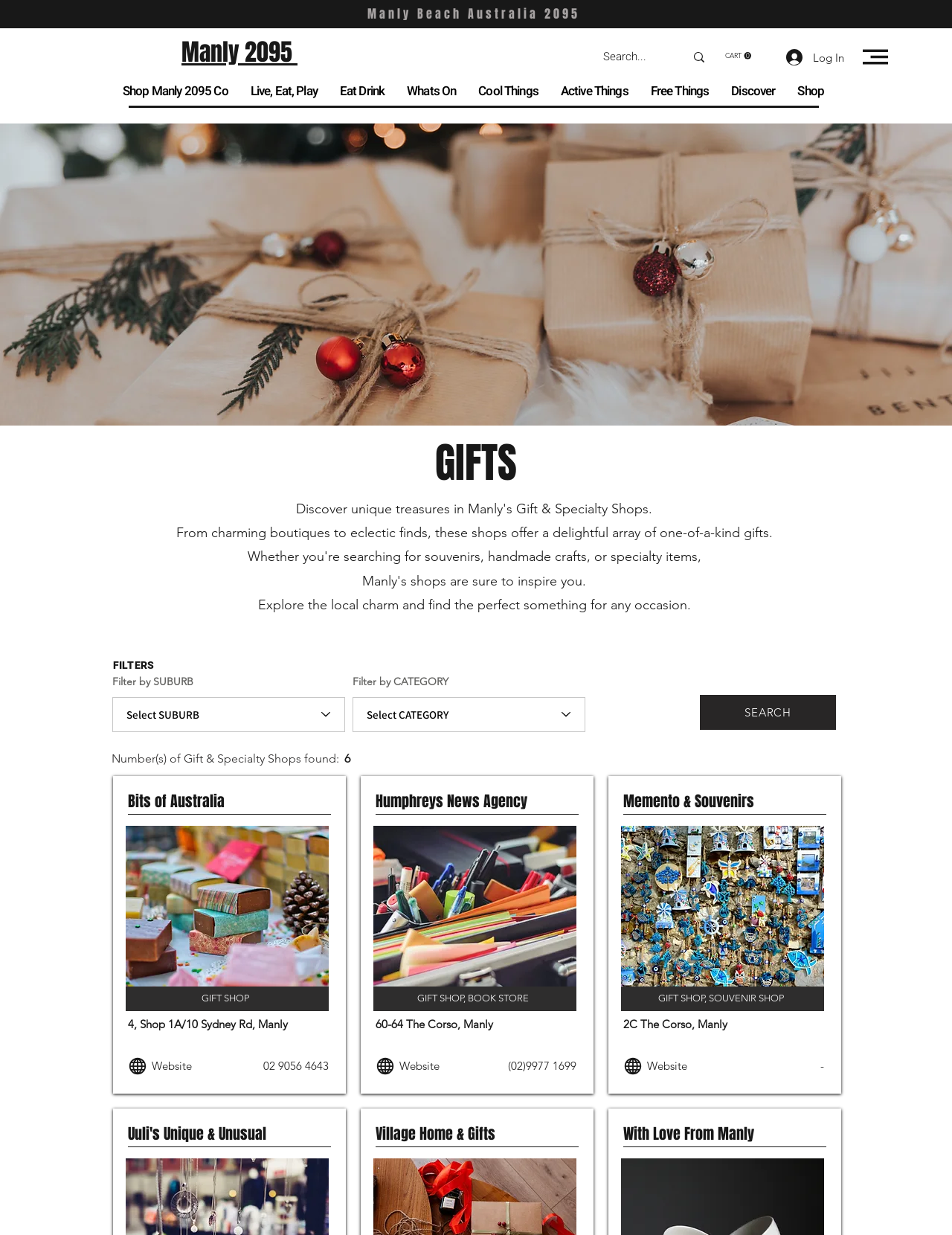Locate the bounding box coordinates of the UI element described by: "Shop Manly 2095 Co". Provide the coordinates as four float numbers between 0 and 1, formatted as [left, top, right, bottom].

[0.12, 0.063, 0.248, 0.085]